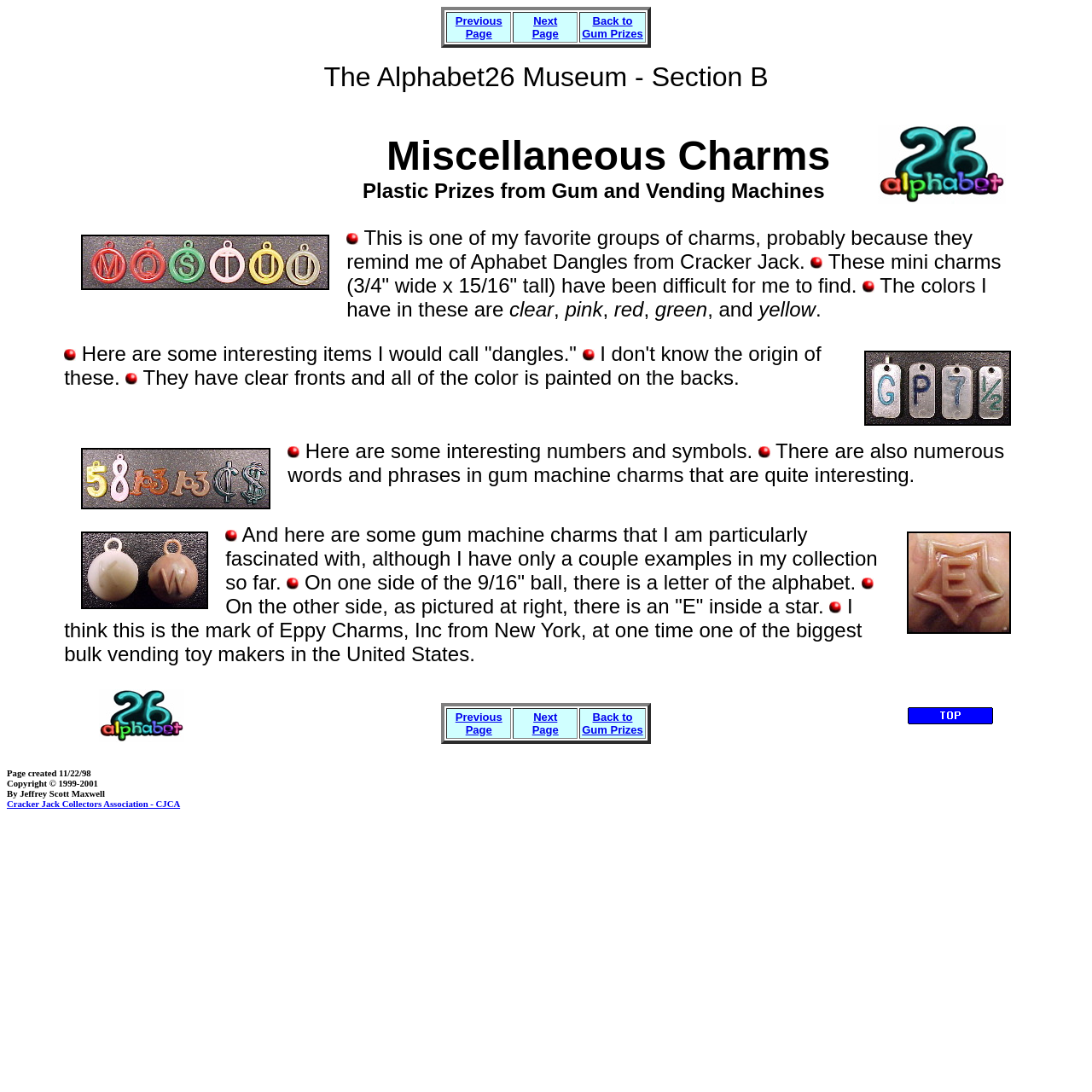What is the name of the museum?
Answer the question with as much detail as possible.

I found the answer by looking at the StaticText element with the text 'The Alphabet26 Museum - Section B' at the top of the webpage.